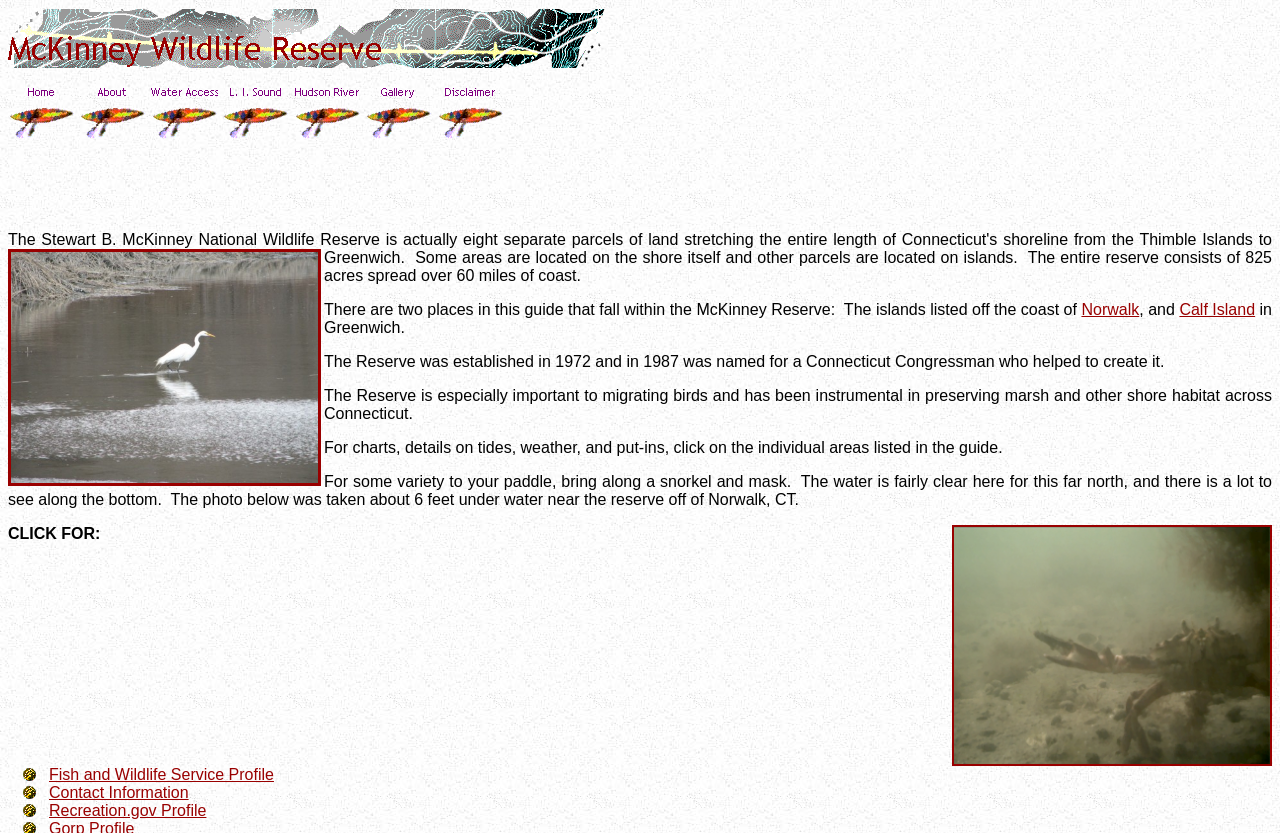Based on the element description: "alt="L. I. Sound" name="MSFPnav4"", identify the UI element and provide its bounding box coordinates. Use four float numbers between 0 and 1, [left, top, right, bottom].

[0.174, 0.117, 0.226, 0.137]